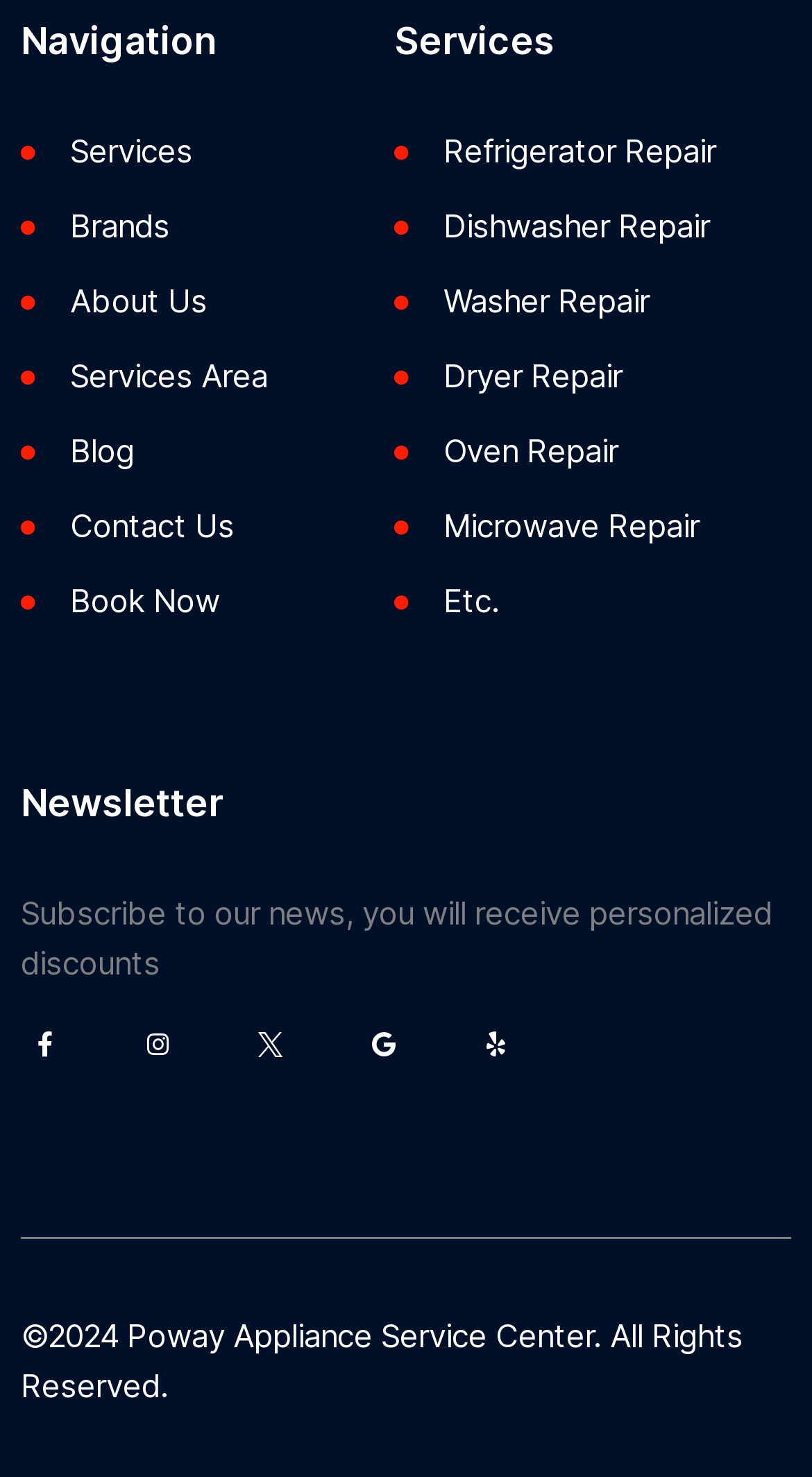Using the description: "Brands", determine the UI element's bounding box coordinates. Ensure the coordinates are in the format of four float numbers between 0 and 1, i.e., [left, top, right, bottom].

[0.026, 0.137, 0.434, 0.171]